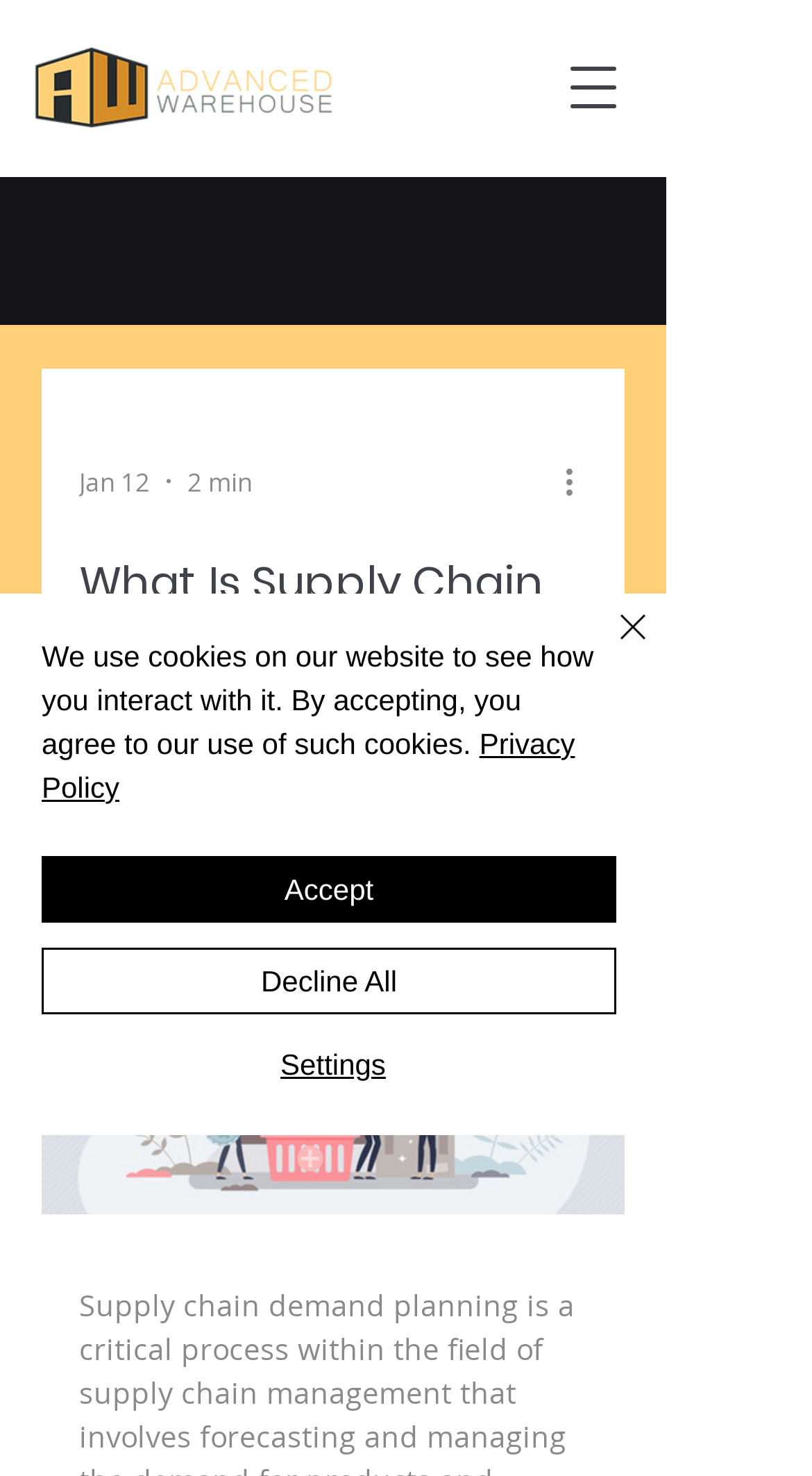How many links are in the alert section?
Look at the image and respond with a one-word or short-phrase answer.

1